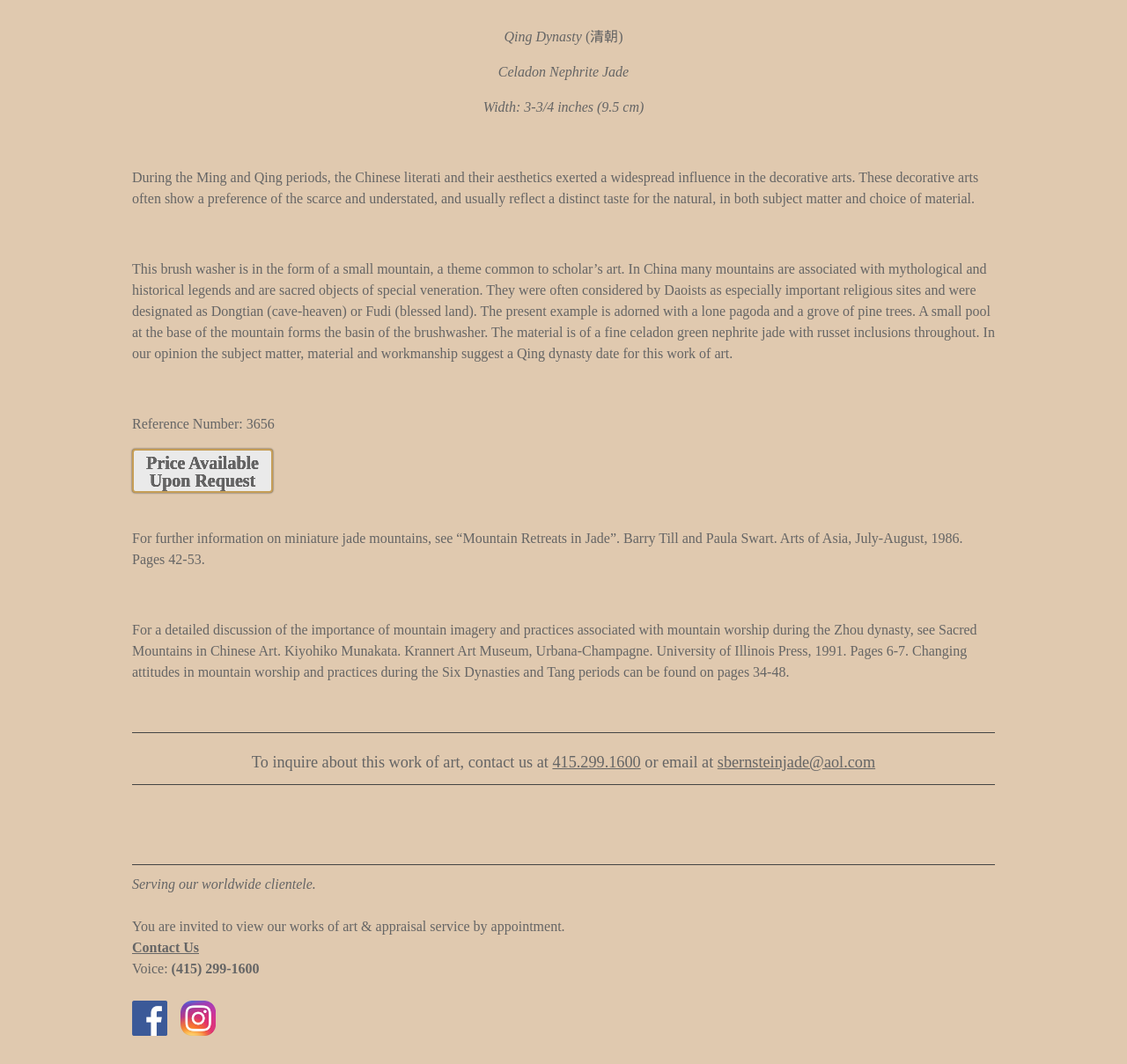How can I inquire about this work of art?
Using the image provided, answer with just one word or phrase.

Contact us at 415.299.1600 or email at sbernsteinjade@aol.com